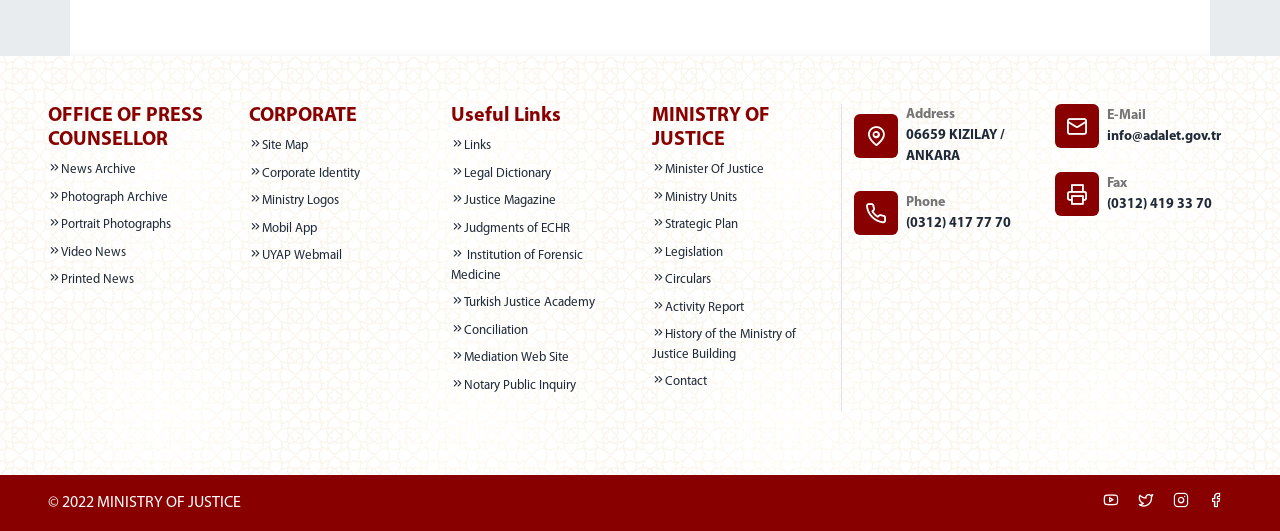Provide the bounding box coordinates for the UI element described in this sentence: "Contact". The coordinates should be four float values between 0 and 1, i.e., [left, top, right, bottom].

[0.509, 0.701, 0.648, 0.737]